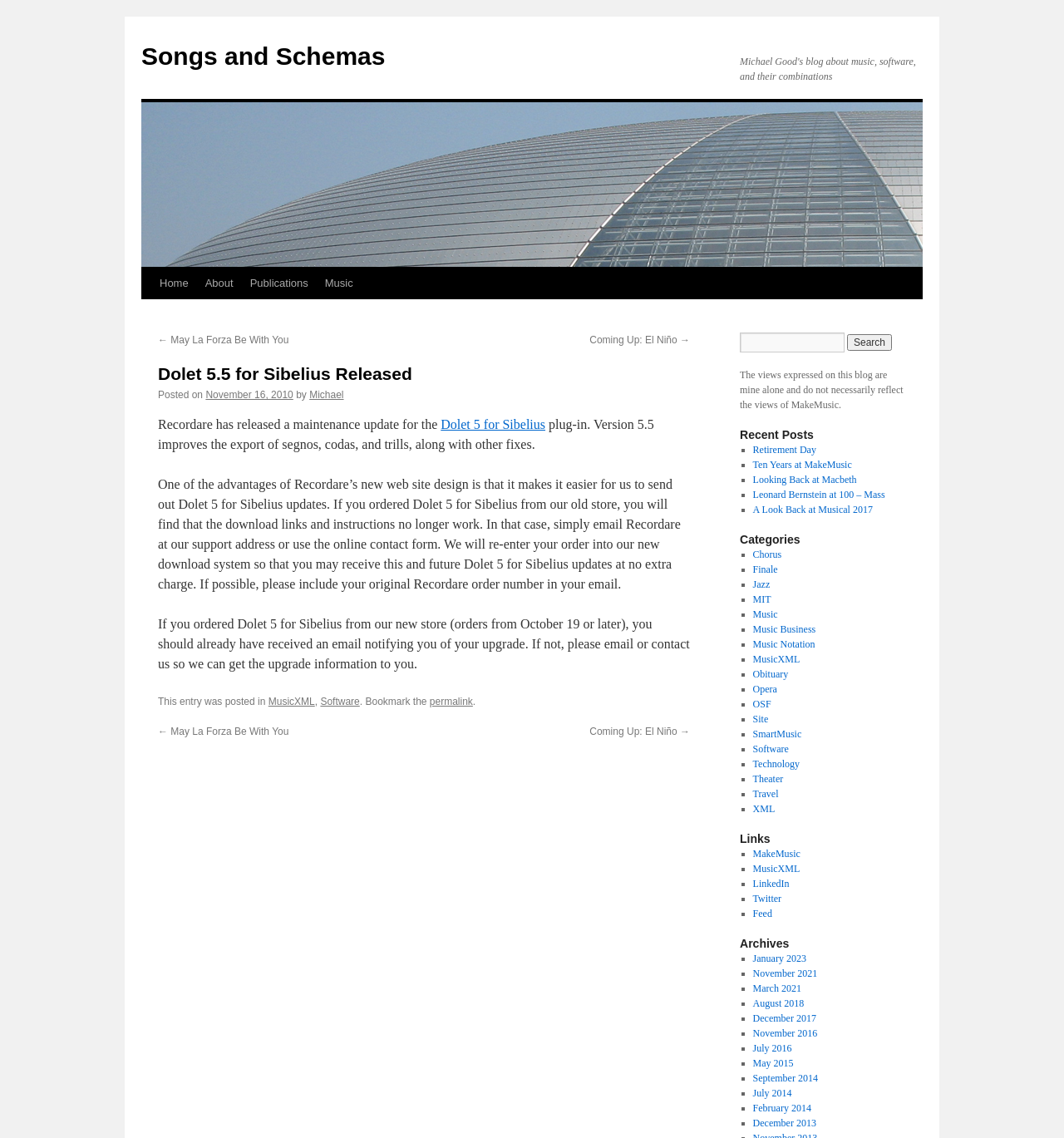Given the element description "permalink", identify the bounding box of the corresponding UI element.

[0.404, 0.612, 0.444, 0.622]